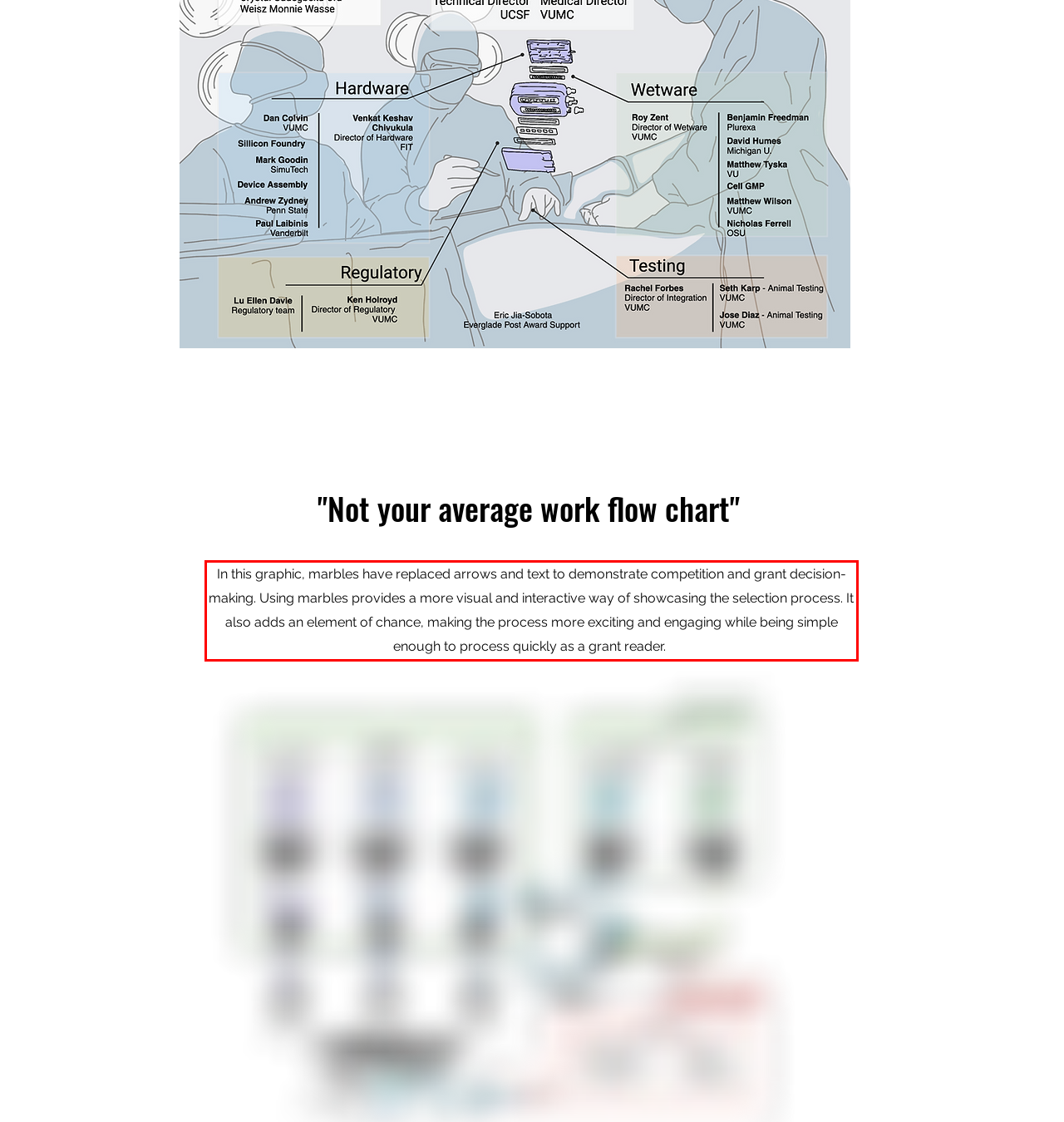You are given a screenshot of a webpage with a UI element highlighted by a red bounding box. Please perform OCR on the text content within this red bounding box.

In this graphic, marbles have replaced arrows and text to demonstrate competition and grant decision-making. Using marbles provides a more visual and interactive way of showcasing the selection process. It also adds an element of chance, making the process more exciting and engaging while being simple enough to process quickly as a grant reader.